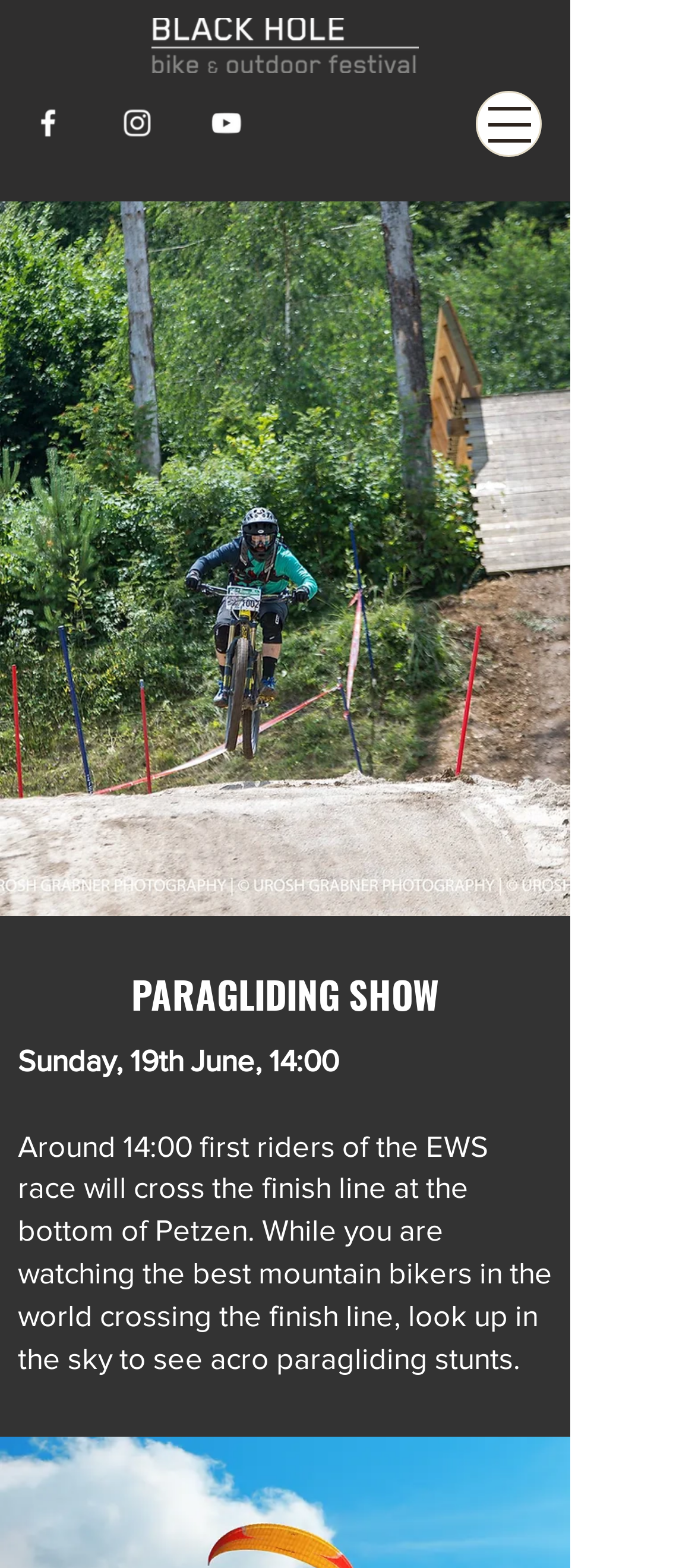Determine the bounding box coordinates (top-left x, top-left y, bottom-right x, bottom-right y) of the UI element described in the following text: Scottish Cup

None